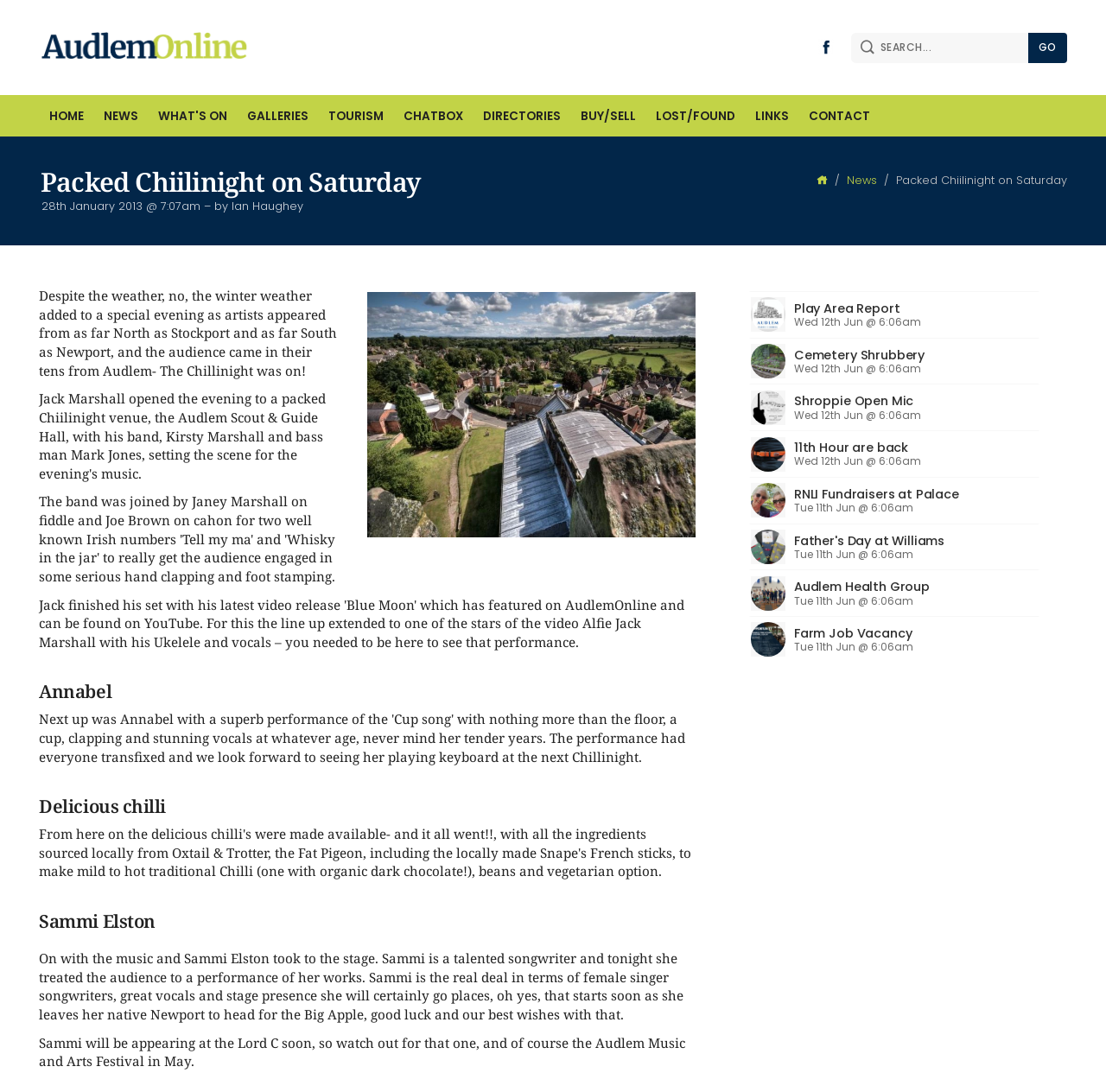Identify the bounding box coordinates of the element to click to follow this instruction: 'Go to the HOME page'. Ensure the coordinates are four float values between 0 and 1, provided as [left, top, right, bottom].

[0.035, 0.087, 0.084, 0.125]